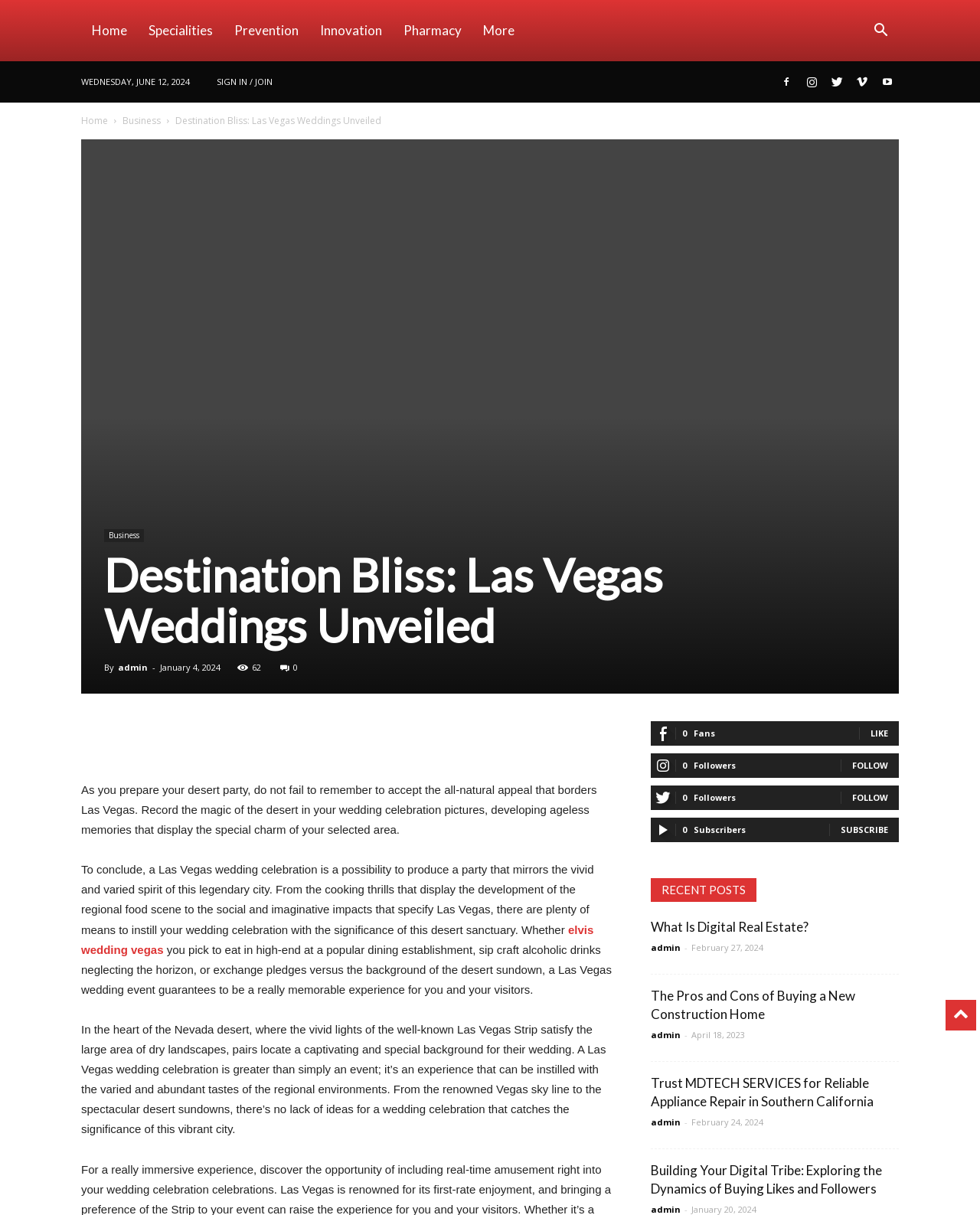What is the author of the recent posts?
From the screenshot, provide a brief answer in one word or phrase.

admin